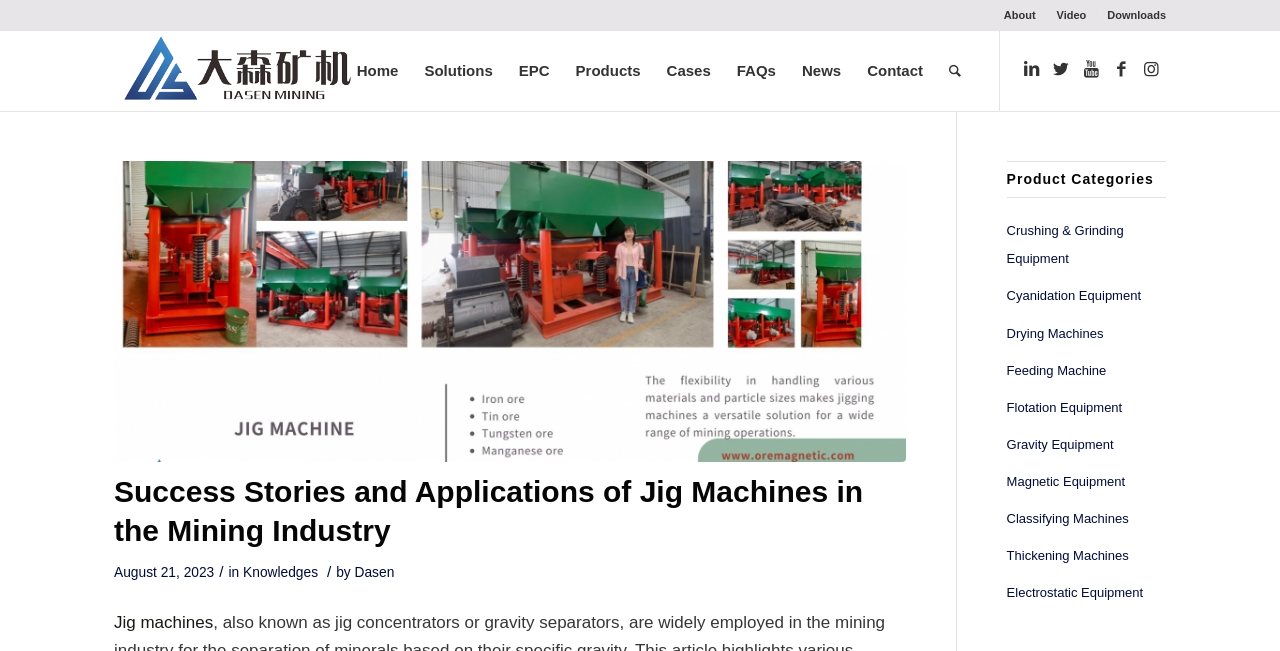What is the topic of the article?
Please provide a comprehensive answer based on the contents of the image.

By looking at the article heading, I can see that it mentions 'Success Stories and Applications of Jig Machines in the Mining Industry', which suggests that the topic of the article is related to jig machines.